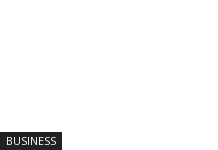What type of font is used for the label?
Please answer the question with a detailed response using the information from the screenshot.

The caption describes the font as 'clean' and 'modern', suggesting a contemporary and sleek typography style.